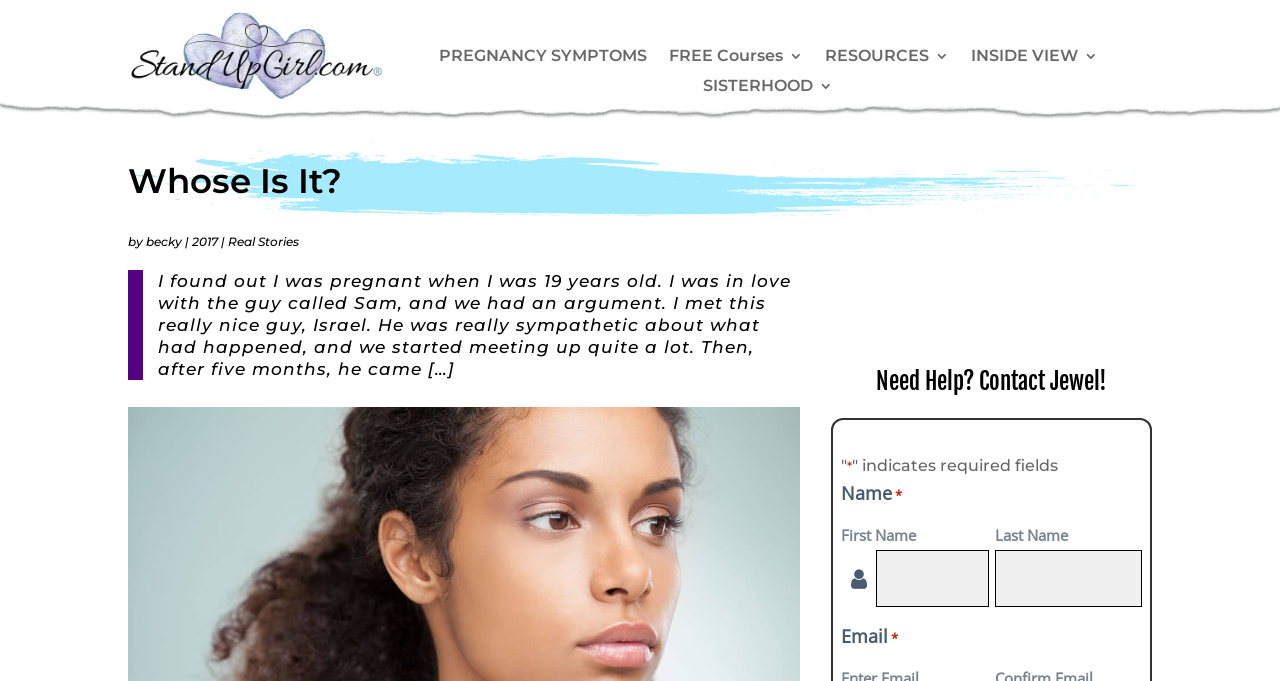Find the bounding box coordinates of the element to click in order to complete this instruction: "Search for a dream". The bounding box coordinates must be four float numbers between 0 and 1, denoted as [left, top, right, bottom].

None